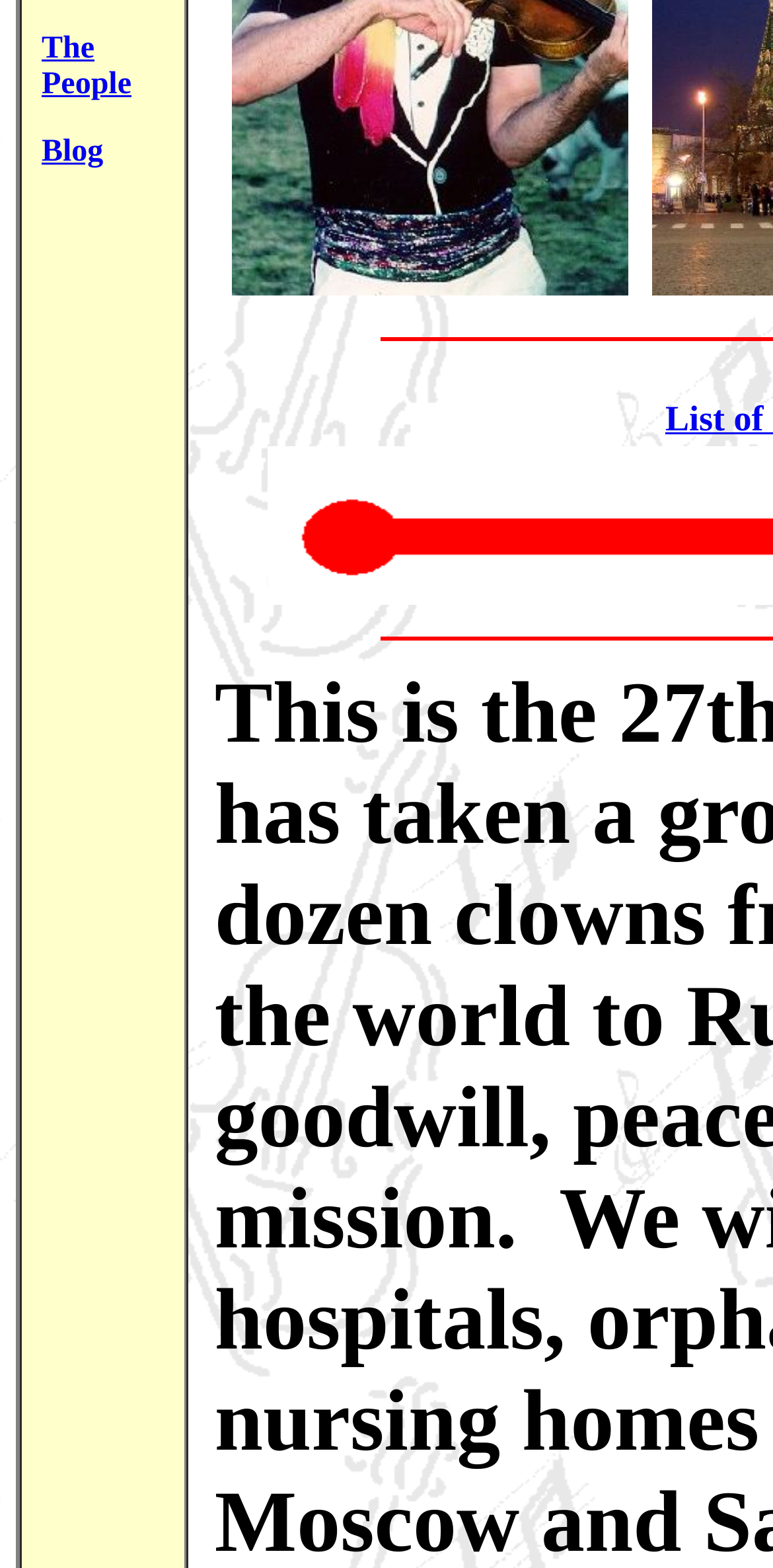Using the provided description Blog, find the bounding box coordinates for the UI element. Provide the coordinates in (top-left x, top-left y, bottom-right x, bottom-right y) format, ensuring all values are between 0 and 1.

[0.054, 0.086, 0.134, 0.108]